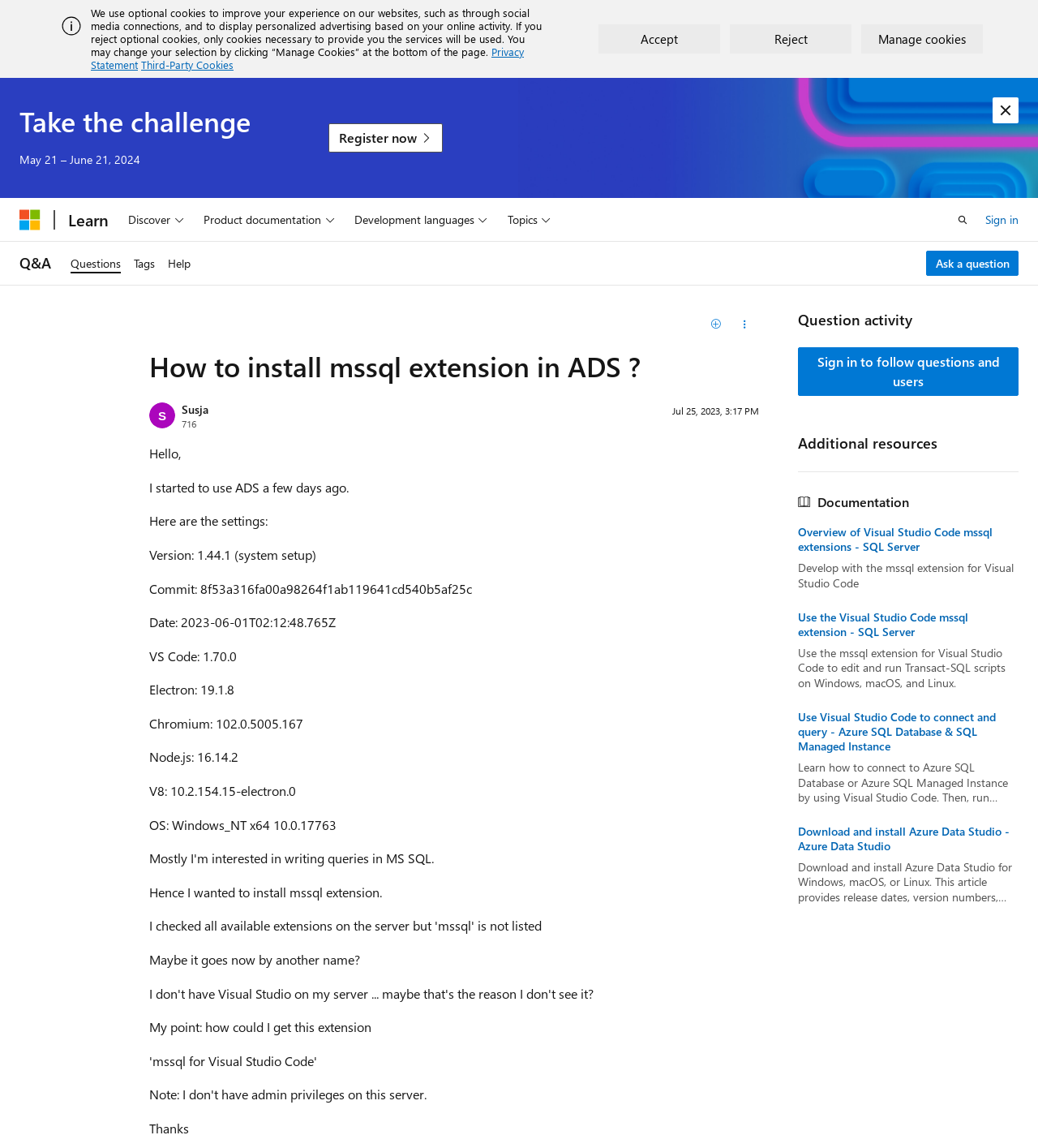Bounding box coordinates are specified in the format (top-left x, top-left y, bottom-right x, bottom-right y). All values are floating point numbers bounded between 0 and 1. Please provide the bounding box coordinate of the region this sentence describes: Ask a question

[0.892, 0.218, 0.981, 0.24]